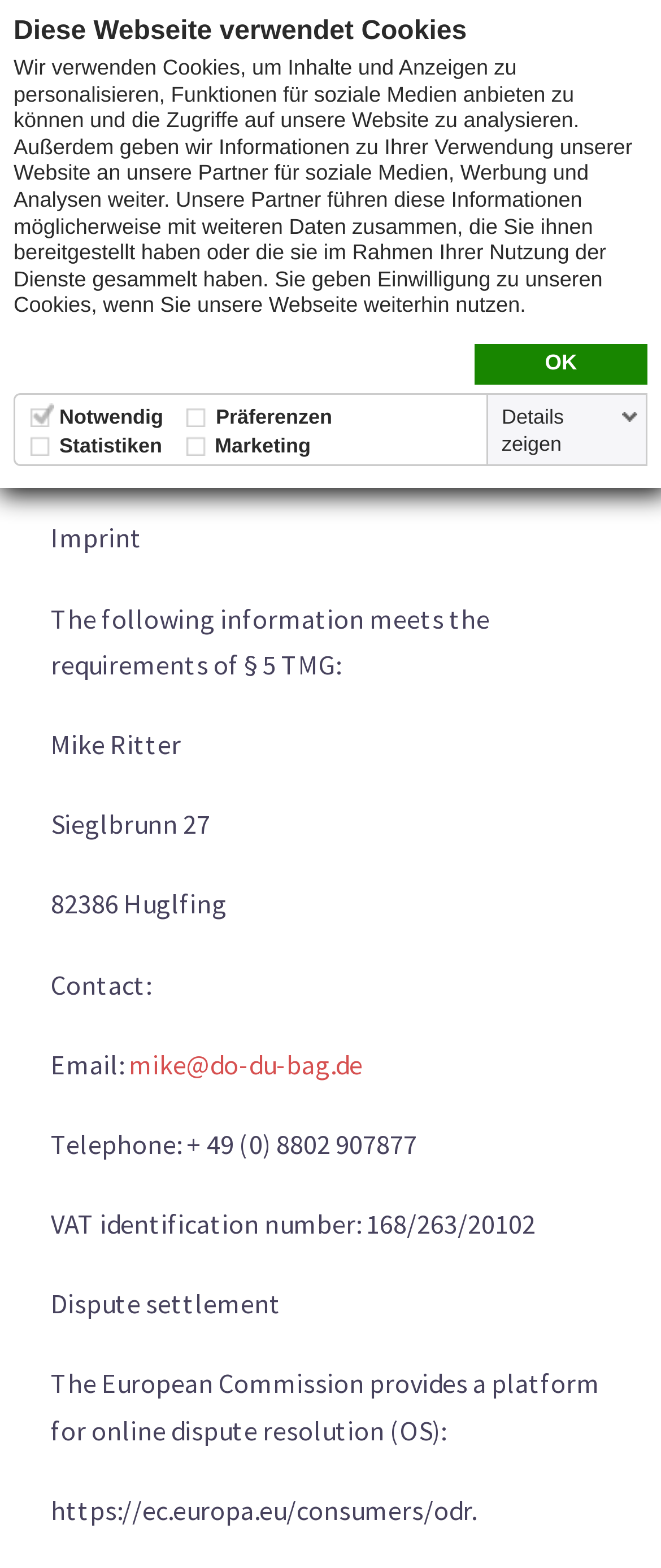What is the telephone number?
Using the image, provide a concise answer in one word or a short phrase.

+ 49 (0) 8802 907877